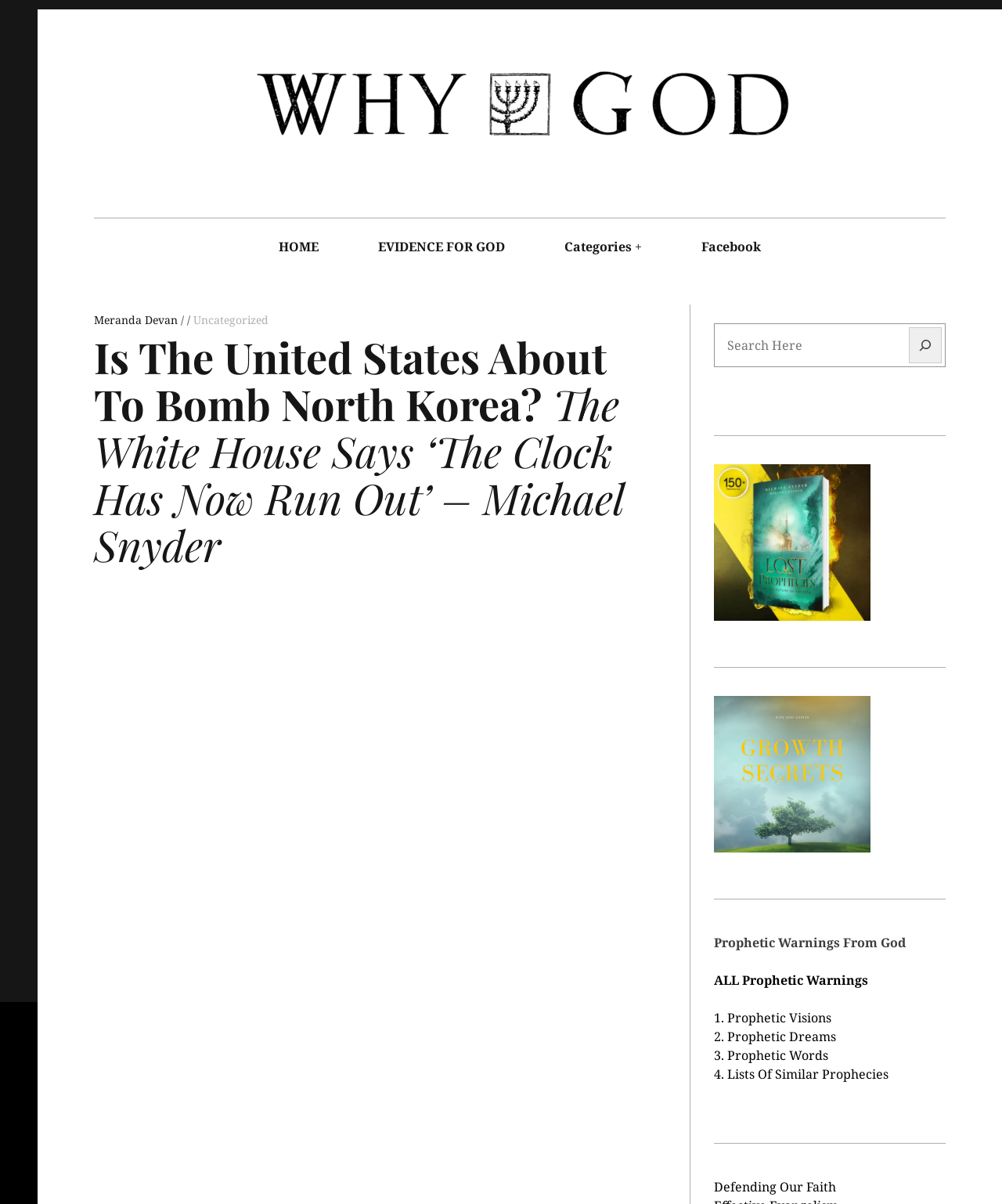Specify the bounding box coordinates of the area to click in order to execute this command: 'Read the 'Prophetic Warnings From God' section'. The coordinates should consist of four float numbers ranging from 0 to 1, and should be formatted as [left, top, right, bottom].

[0.712, 0.775, 0.904, 0.789]